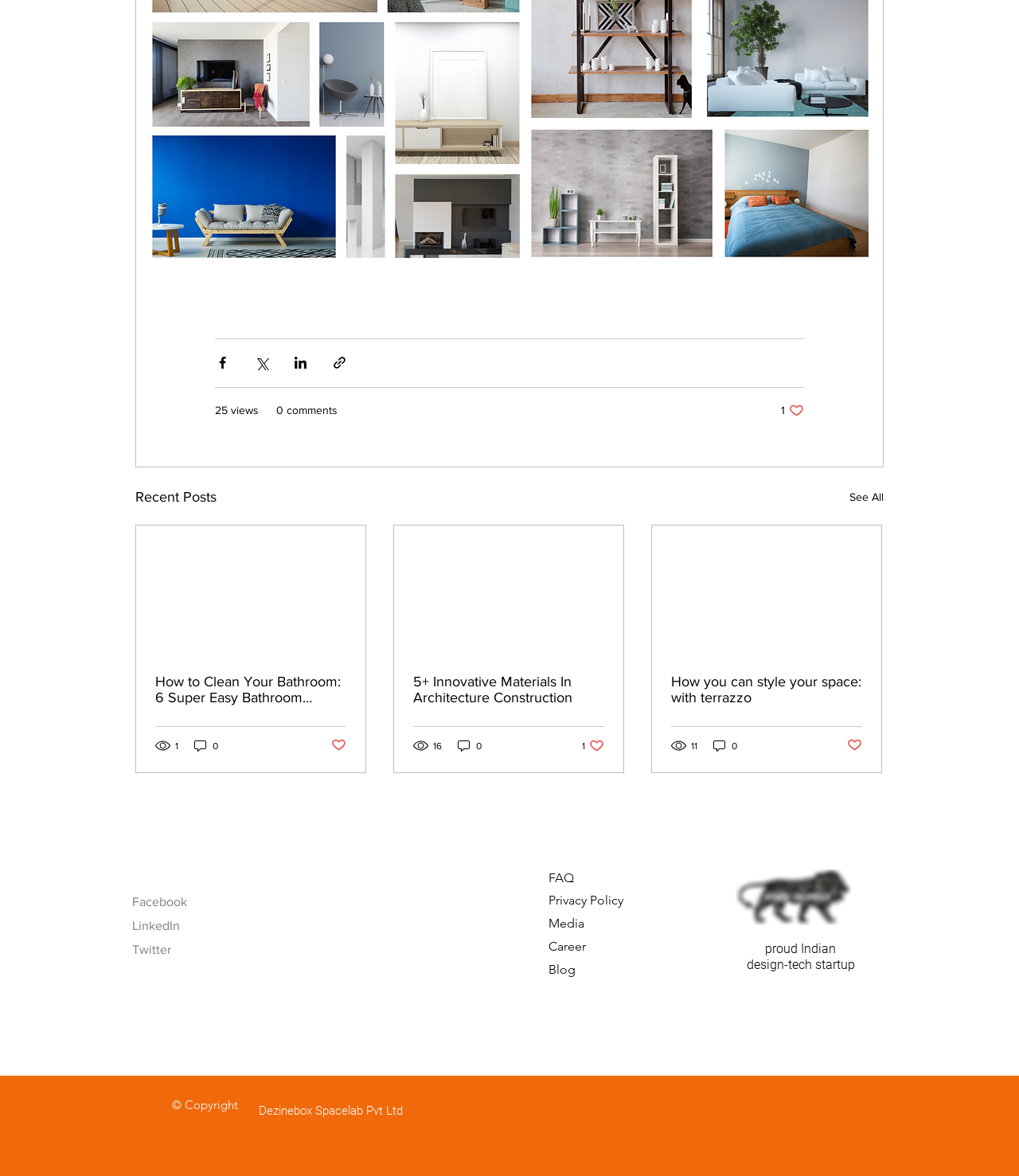Could you highlight the region that needs to be clicked to execute the instruction: "Follow us on LinkedIn"?

[0.13, 0.781, 0.177, 0.793]